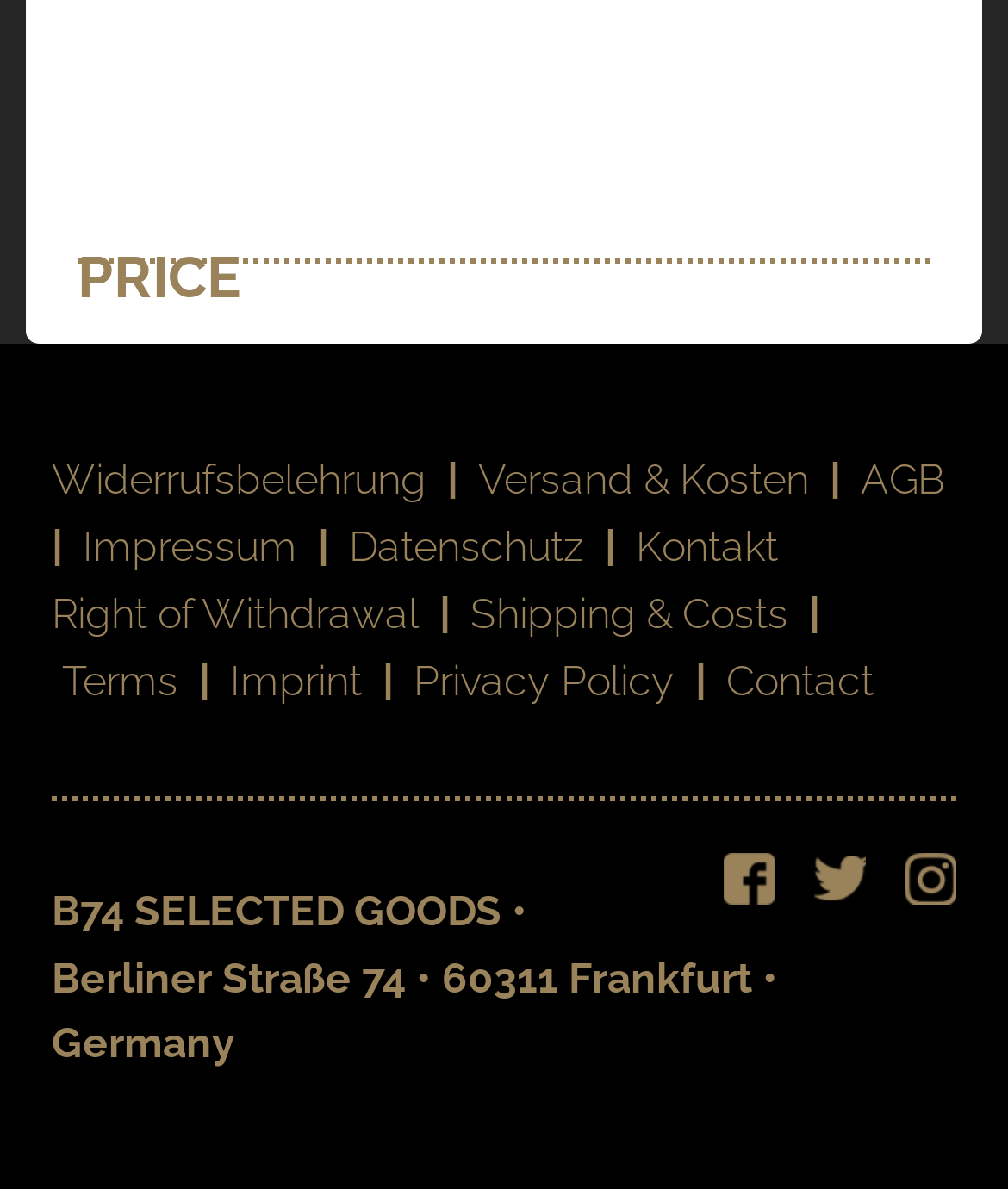What is the purpose of the horizontal separator?
Please provide a single word or phrase based on the screenshot.

To separate the footer links